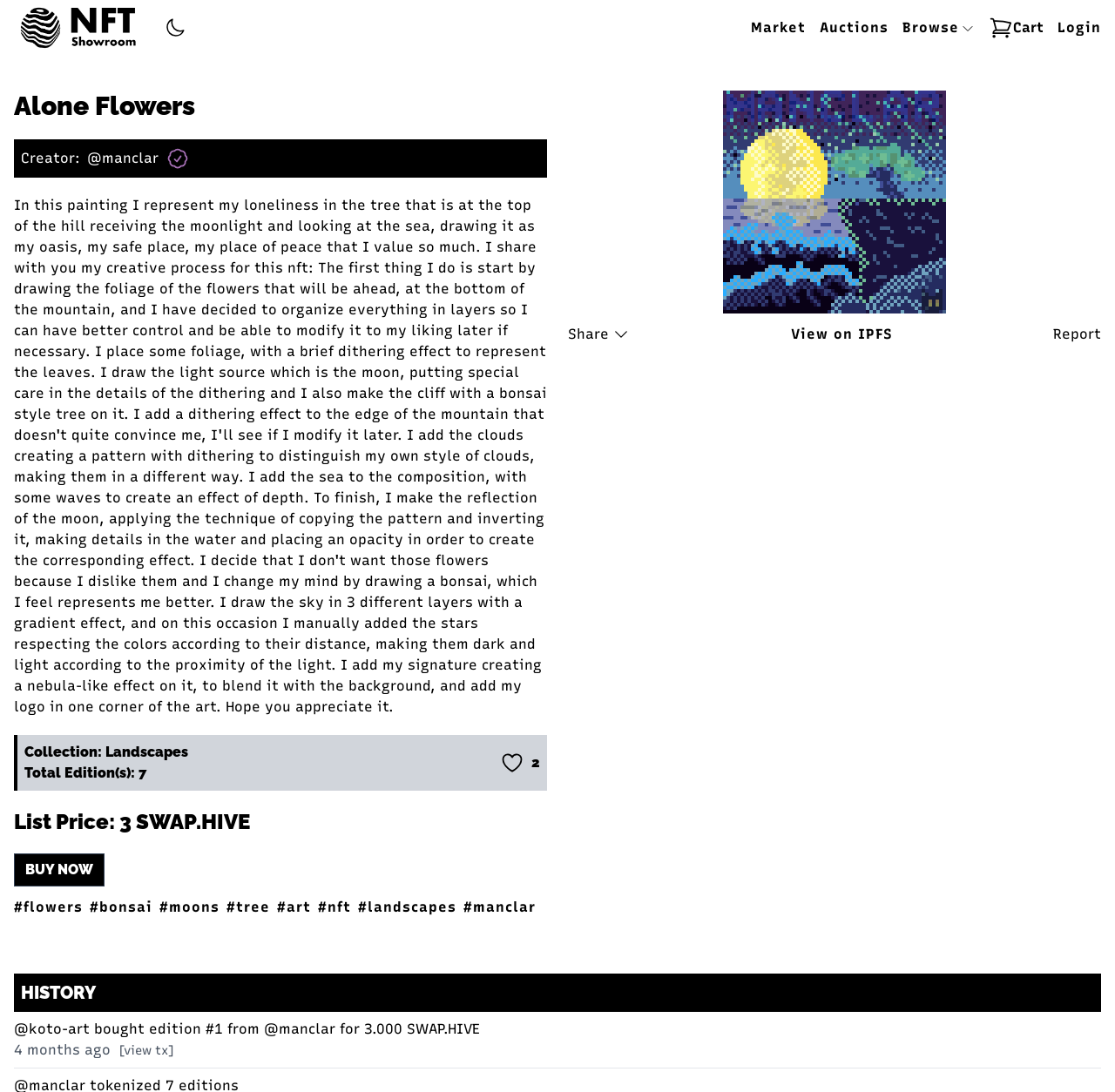Answer the following inquiry with a single word or phrase:
How many editions of this NFT are available?

7